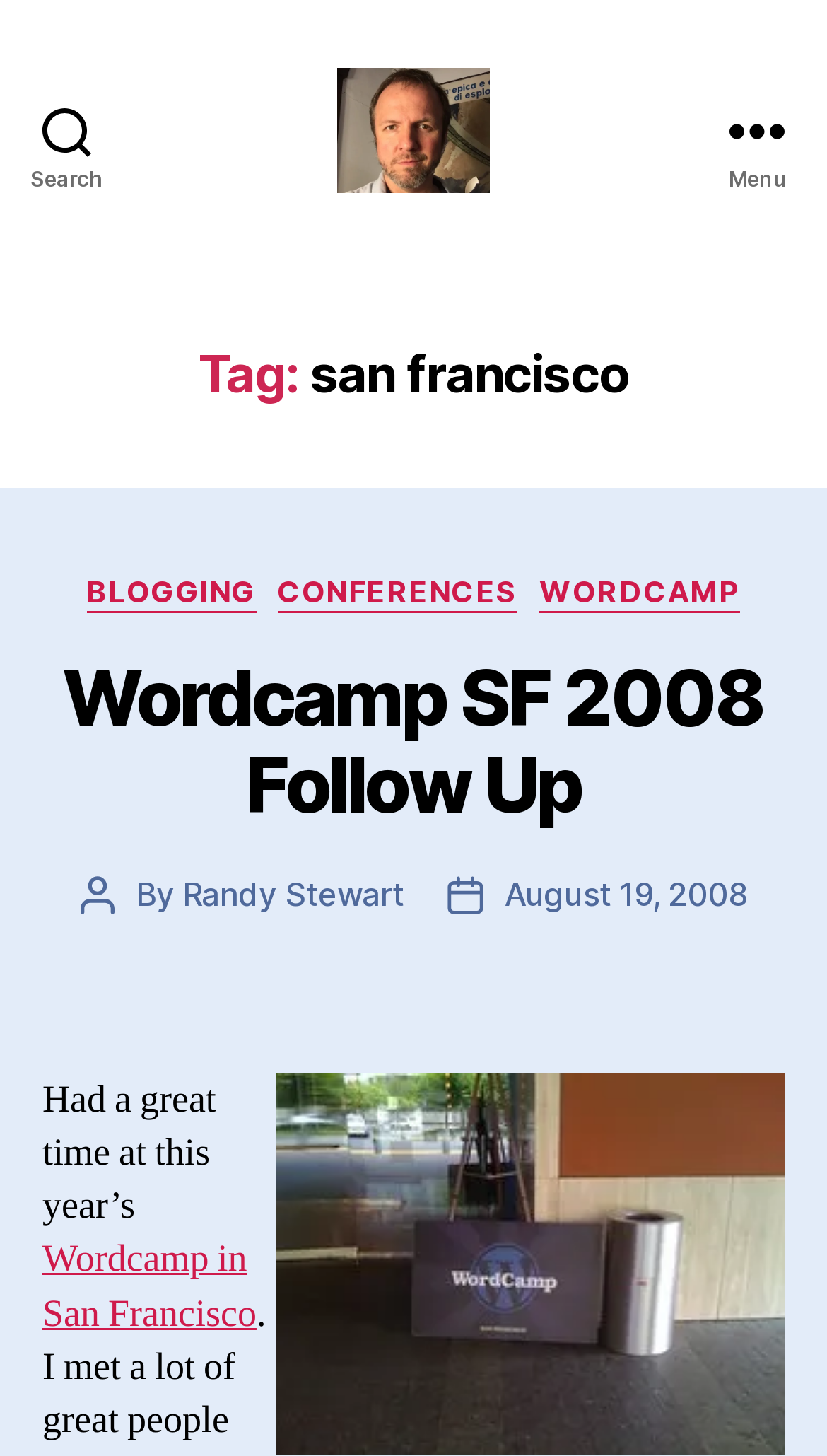Find and indicate the bounding box coordinates of the region you should select to follow the given instruction: "Check out the Now Playing Podcast".

None